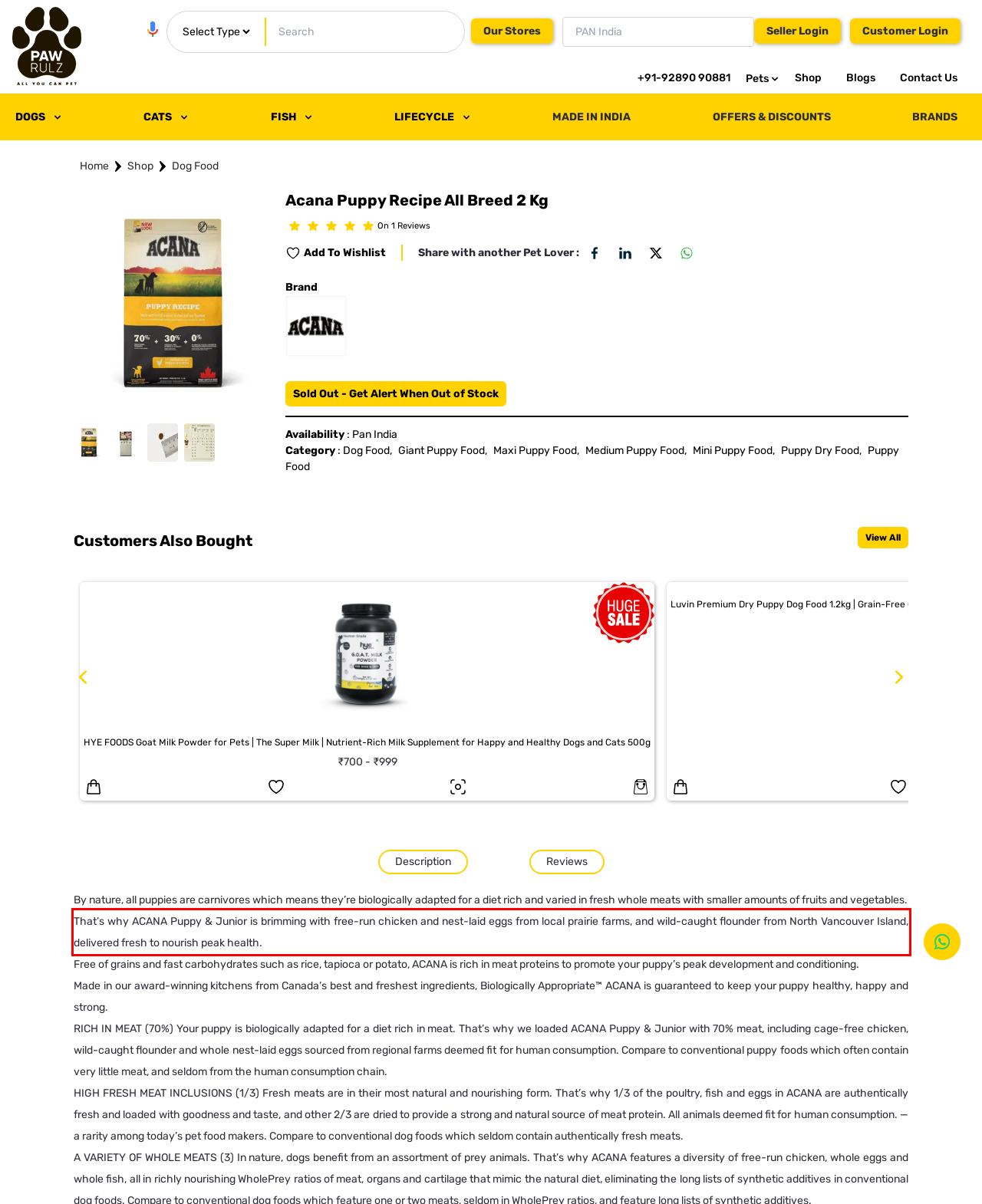Examine the webpage screenshot, find the red bounding box, and extract the text content within this marked area.

That’s why ACANA Puppy & Junior is brimming with free-run chicken and nest-laid eggs from local prairie farms, and wild-caught flounder from North Vancouver Island, delivered fresh to nourish peak health.